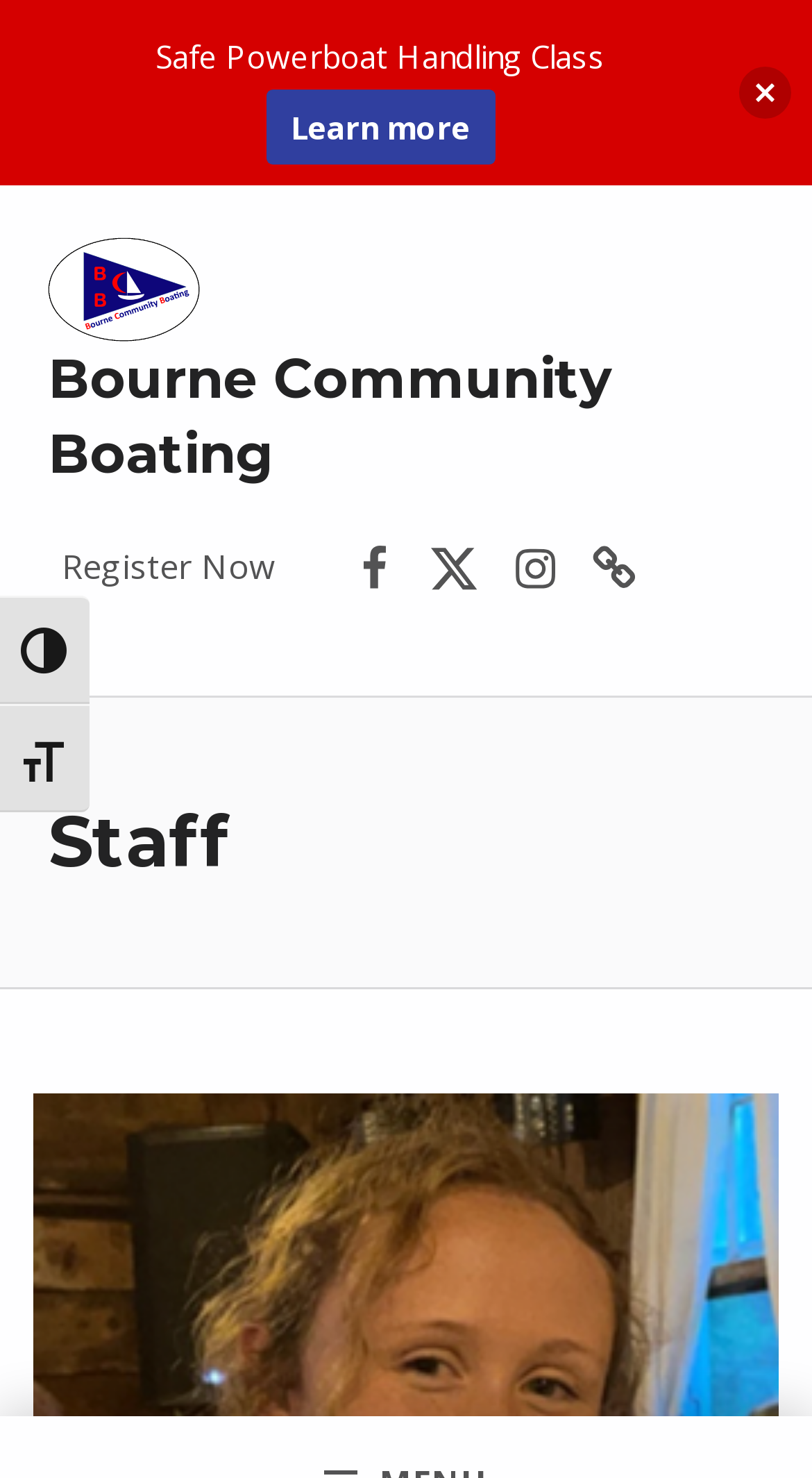Please locate the bounding box coordinates of the element that needs to be clicked to achieve the following instruction: "Learn more about Safe Powerboat Handling Class". The coordinates should be four float numbers between 0 and 1, i.e., [left, top, right, bottom].

[0.327, 0.061, 0.609, 0.112]